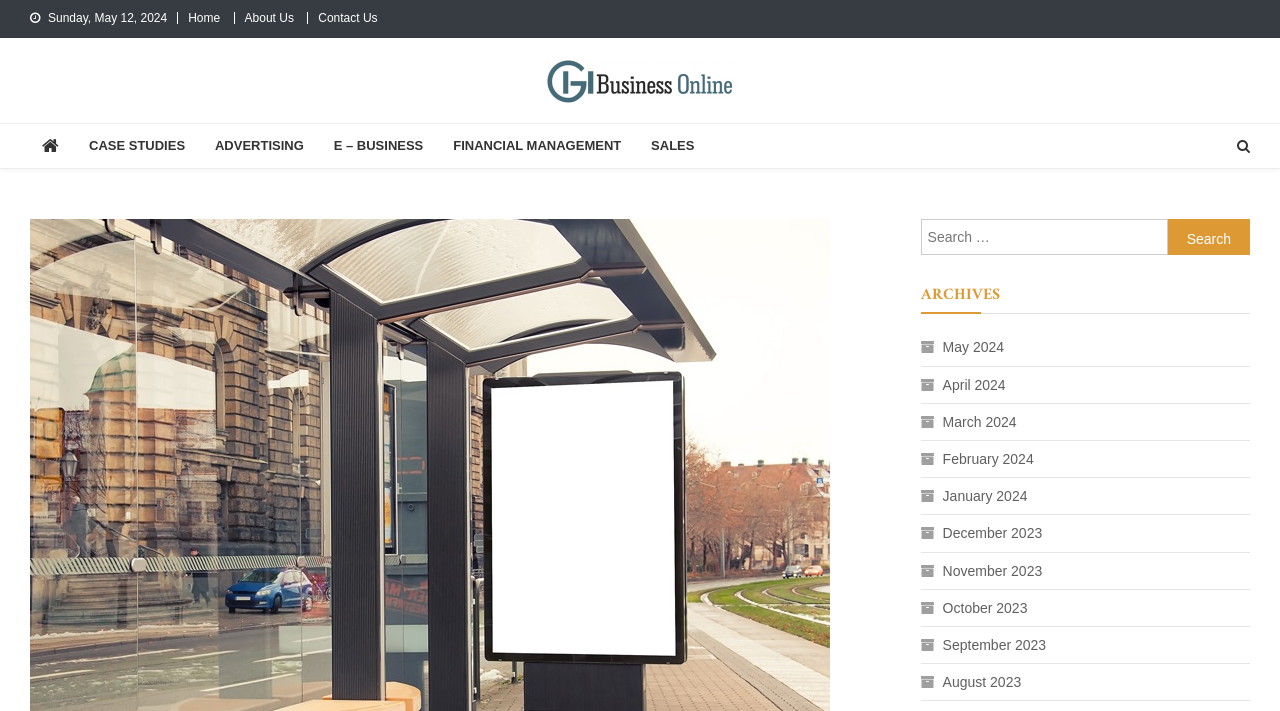Based on the image, give a detailed response to the question: How many main categories are listed under the business blog?

Under the business blog section, there are 5 main categories listed, which are 'CASE STUDIES', 'ADVERTISING', 'E – BUSINESS', 'FINANCIAL MANAGEMENT', and 'SALES'. These can be found by looking at the link elements with the corresponding text.